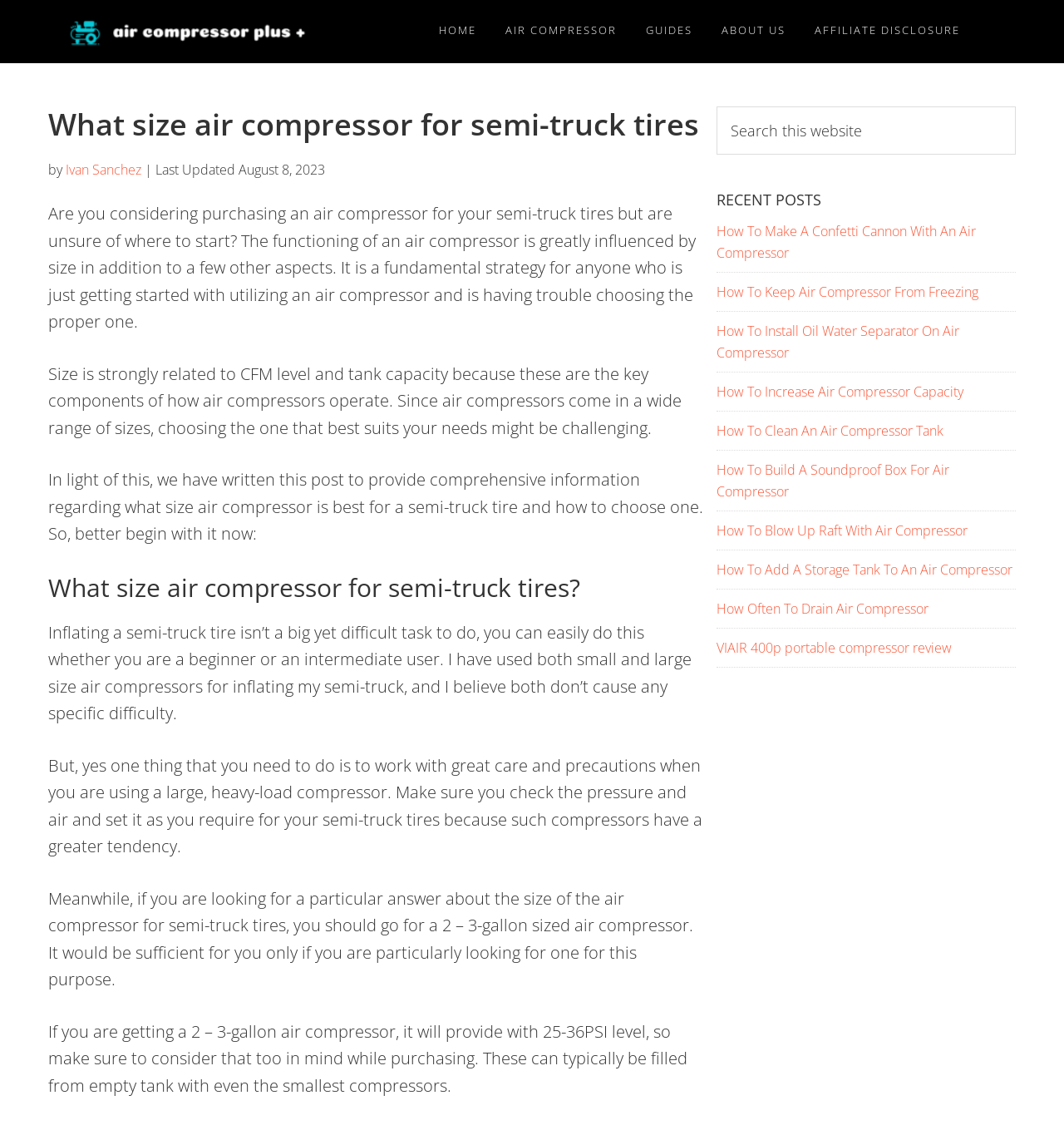Locate the bounding box coordinates of the clickable region necessary to complete the following instruction: "Click on the 'HOME' link". Provide the coordinates in the format of four float numbers between 0 and 1, i.e., [left, top, right, bottom].

[0.401, 0.0, 0.459, 0.054]